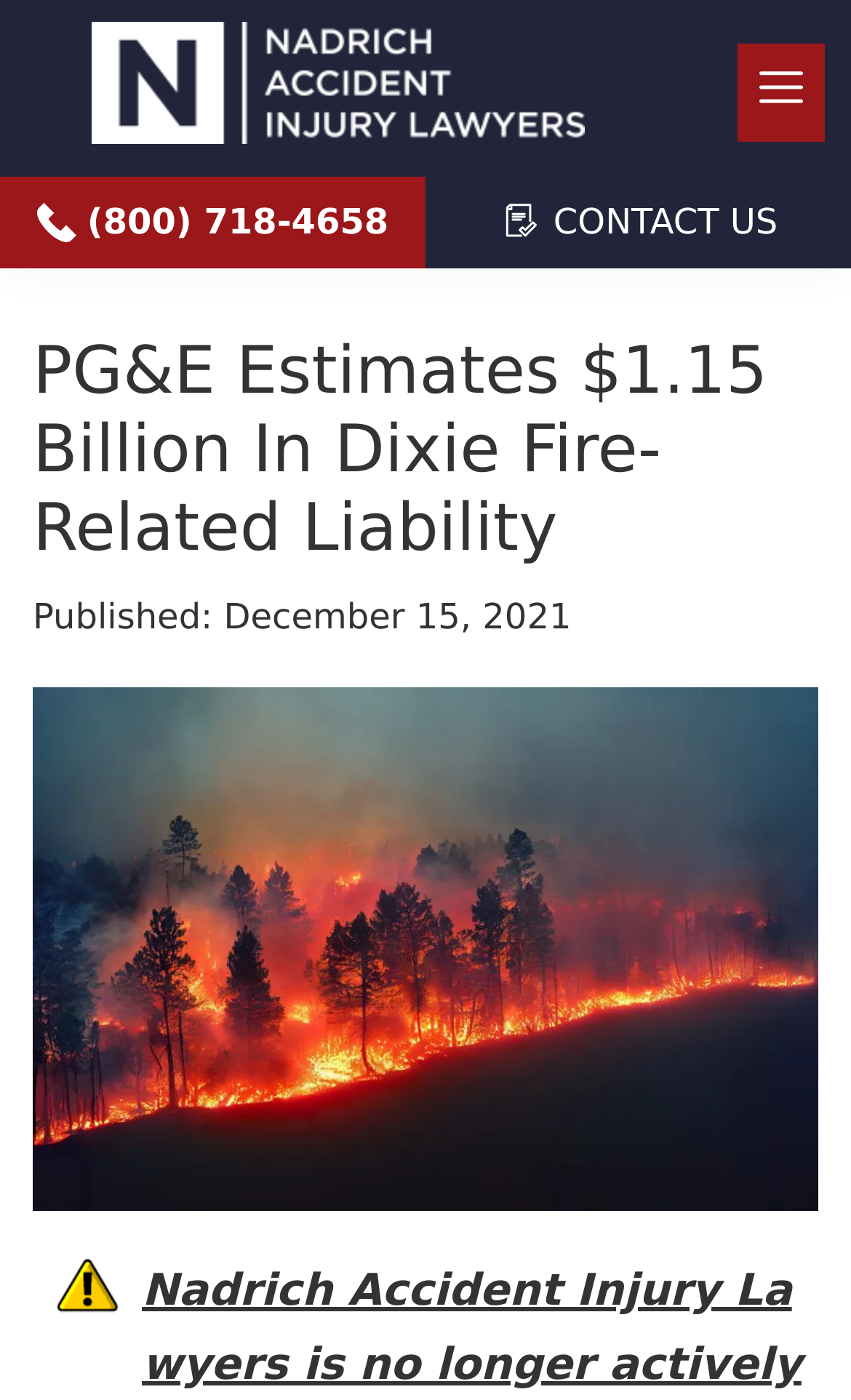What is the topic of the article?
Using the screenshot, give a one-word or short phrase answer.

Dixie fire